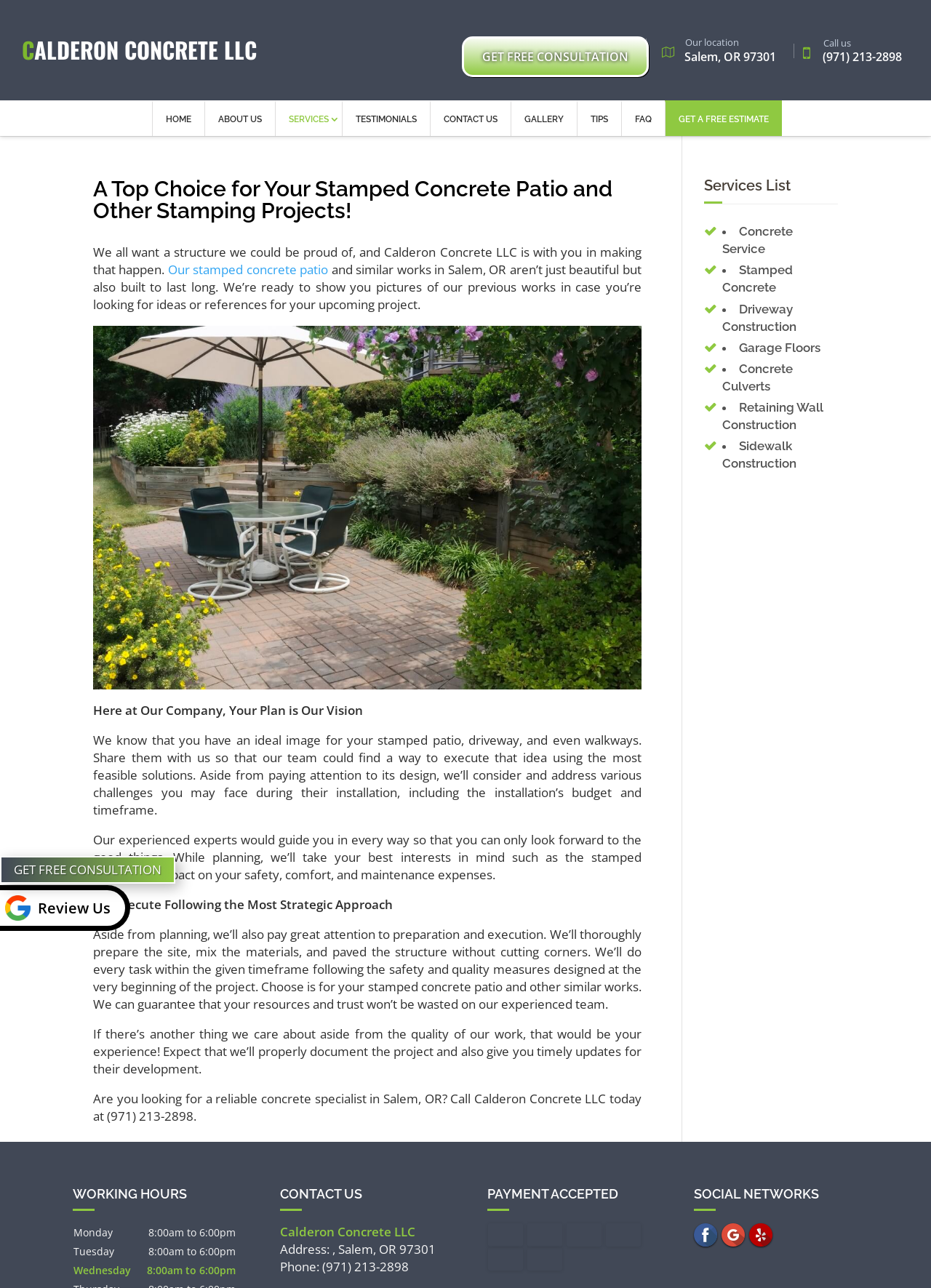Describe all the key features of the webpage in detail.

The webpage is about Calderon Concrete LLC, a company that offers quality stamped concrete patio services in Salem, OR. At the top of the page, there is a layout table with a link to the company's name and a static text "Our location" with the address "Salem, OR 97301" below it. To the right of the address, there is a link to call the company with a phone number and a phone icon.

Below the top section, there is a navigation menu with links to different pages, including "HOME", "ABOUT US", "SERVICES", "TESTIMONIALS", "CONTACT US", "GALLERY", "TIPS", and "FAQ". 

The main content of the page is an article that starts with a heading "A Top Choice for Your Stamped Concrete Patio and Other Stamping Projects!" followed by a paragraph of text describing the company's services. Below the text, there is a link to "Our stamped concrete patio" and an image of a stamped concrete patio. 

The article continues with several paragraphs of text describing the company's approach to planning and executing projects, including their attention to detail, safety measures, and customer experience. Throughout the text, there are headings that break up the content, including "Here at Our Company, Your Plan is Our Vision", "We Execute Following the Most Strategic Approach", and "If there’s another thing we care about aside from the quality of our work, that would be your experience!".

To the right of the article, there is a section with a heading "Services List" that lists various services offered by the company, including "Concrete Service", "Stamped Concrete", "Driveway Construction", and others.

At the bottom of the page, there are several sections, including "WORKING HOURS" with a table listing the company's working hours, "CONTACT US" with the company's address, phone number, and a call-to-action to contact them, "PAYMENT ACCEPTED" with images of various payment methods, and "SOCIAL NETWORKS" with links to the company's social media profiles.